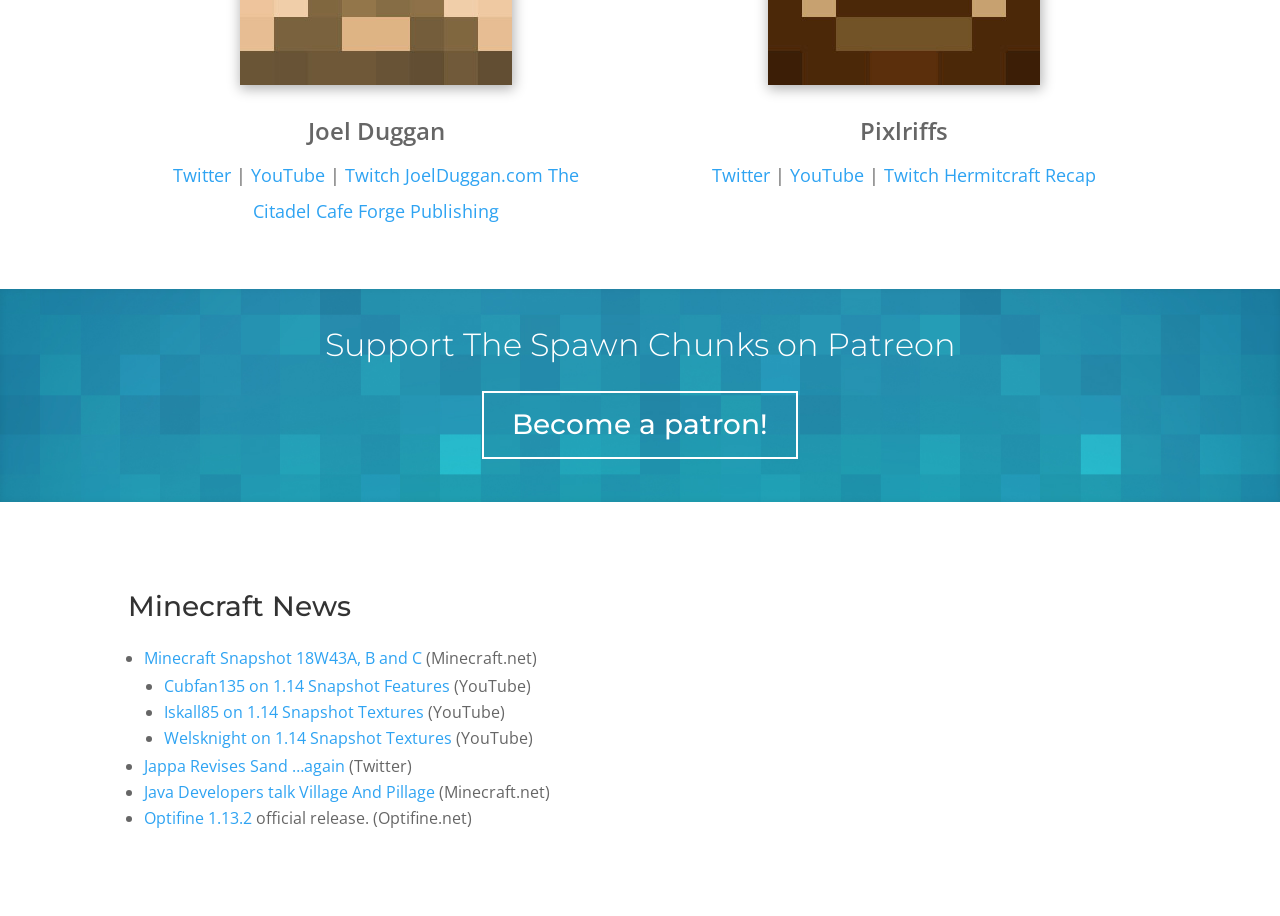Pinpoint the bounding box coordinates of the area that should be clicked to complete the following instruction: "Go to Pixlriffs' YouTube channel". The coordinates must be given as four float numbers between 0 and 1, i.e., [left, top, right, bottom].

[0.617, 0.177, 0.675, 0.204]